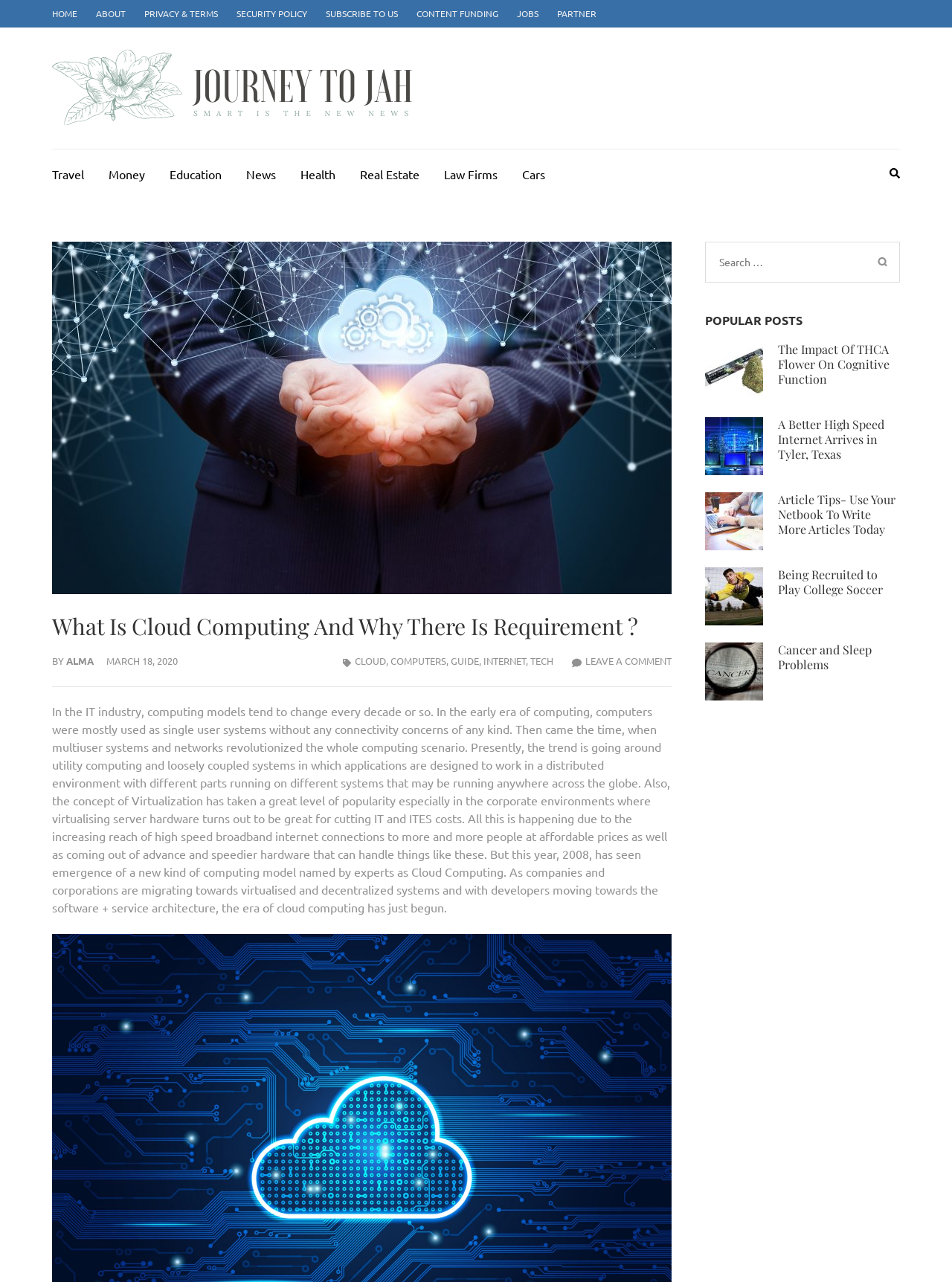Please locate the bounding box coordinates for the element that should be clicked to achieve the following instruction: "Read the article 'The Impact Of THCA Flower On Cognitive Function'". Ensure the coordinates are given as four float numbers between 0 and 1, i.e., [left, top, right, bottom].

[0.817, 0.266, 0.934, 0.302]